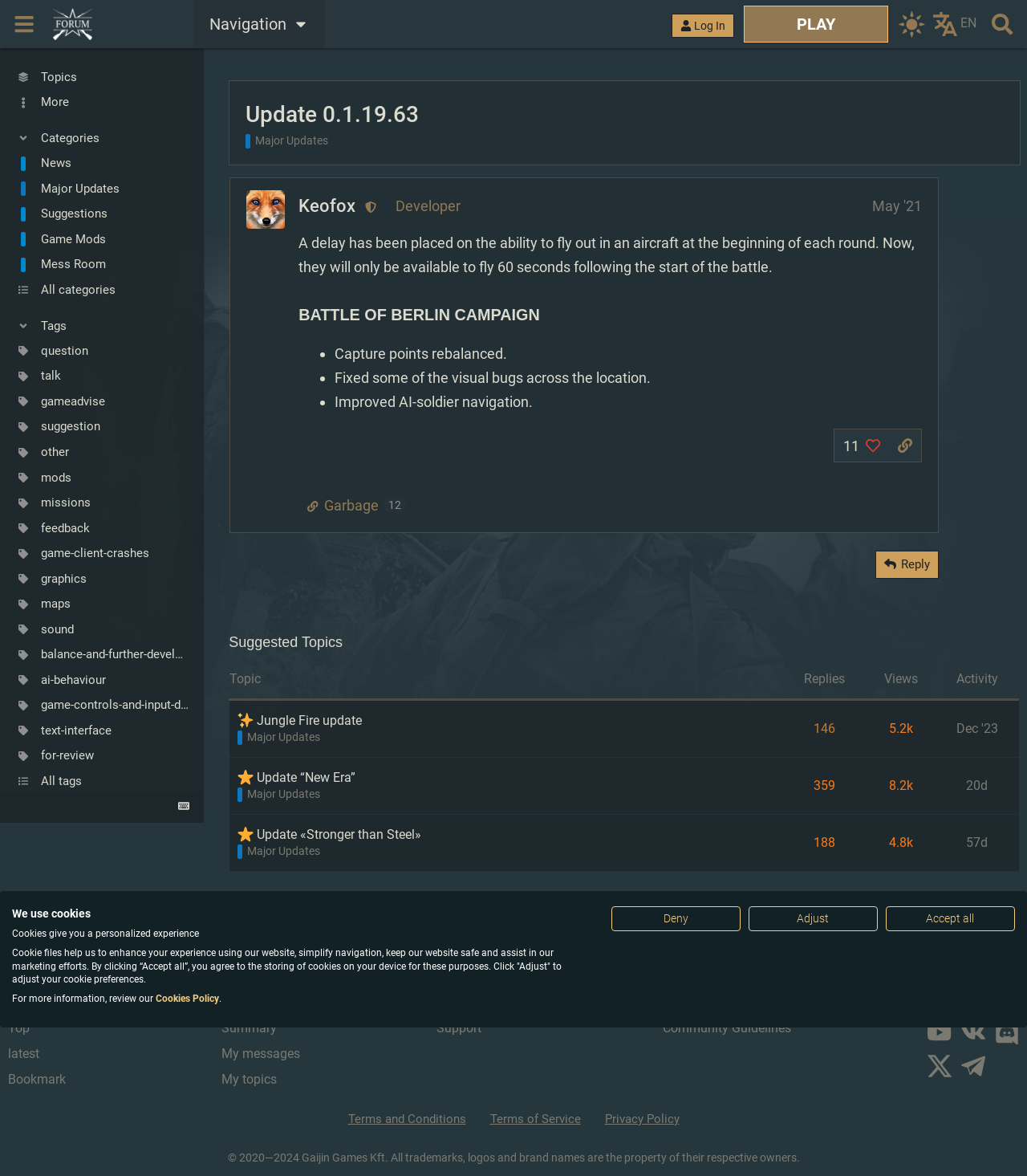Identify the bounding box coordinates of the region I need to click to complete this instruction: "Click on the 'Log In' button".

[0.654, 0.011, 0.715, 0.032]